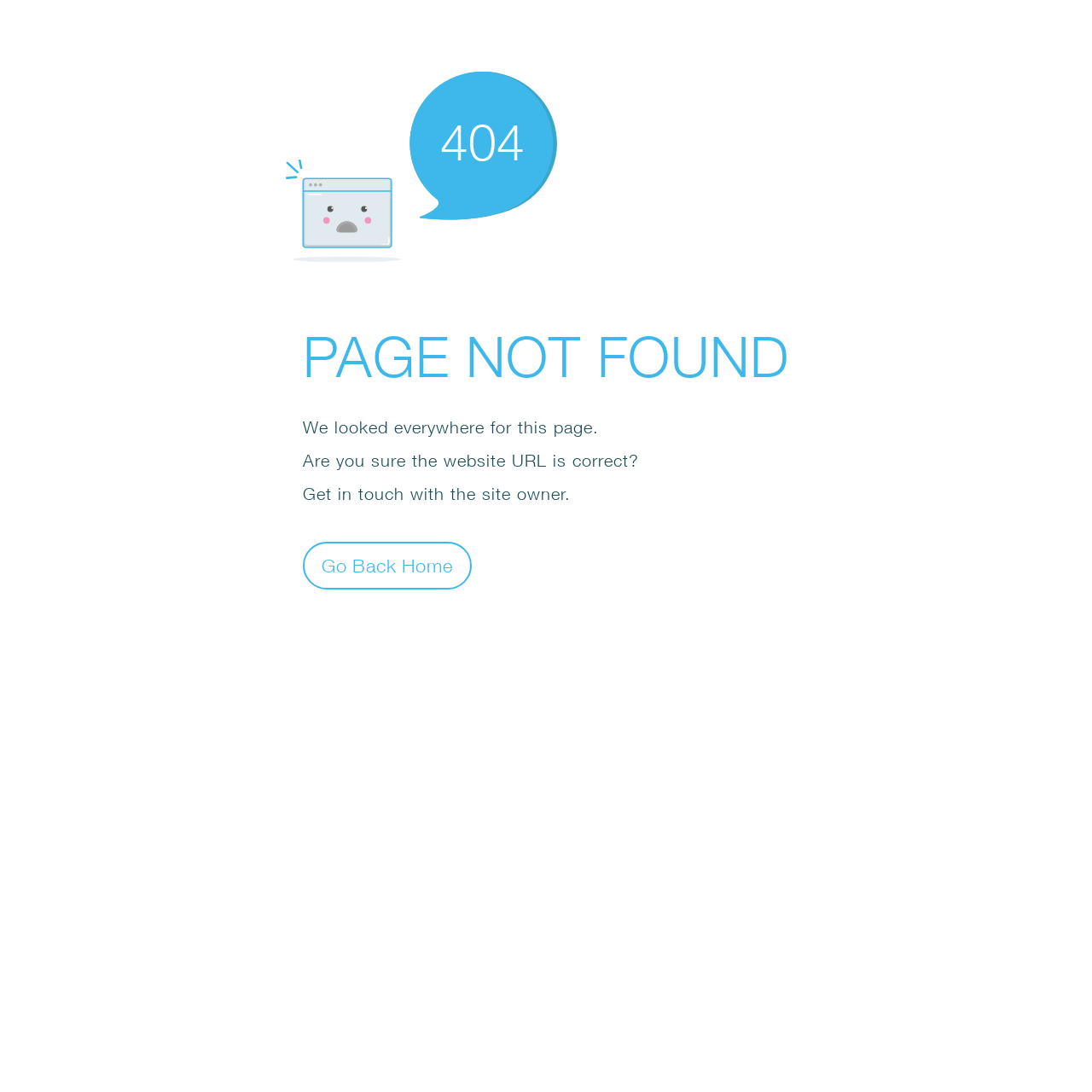Provide a single word or phrase to answer the given question: 
What is the suggested action for the user?

Go Back Home